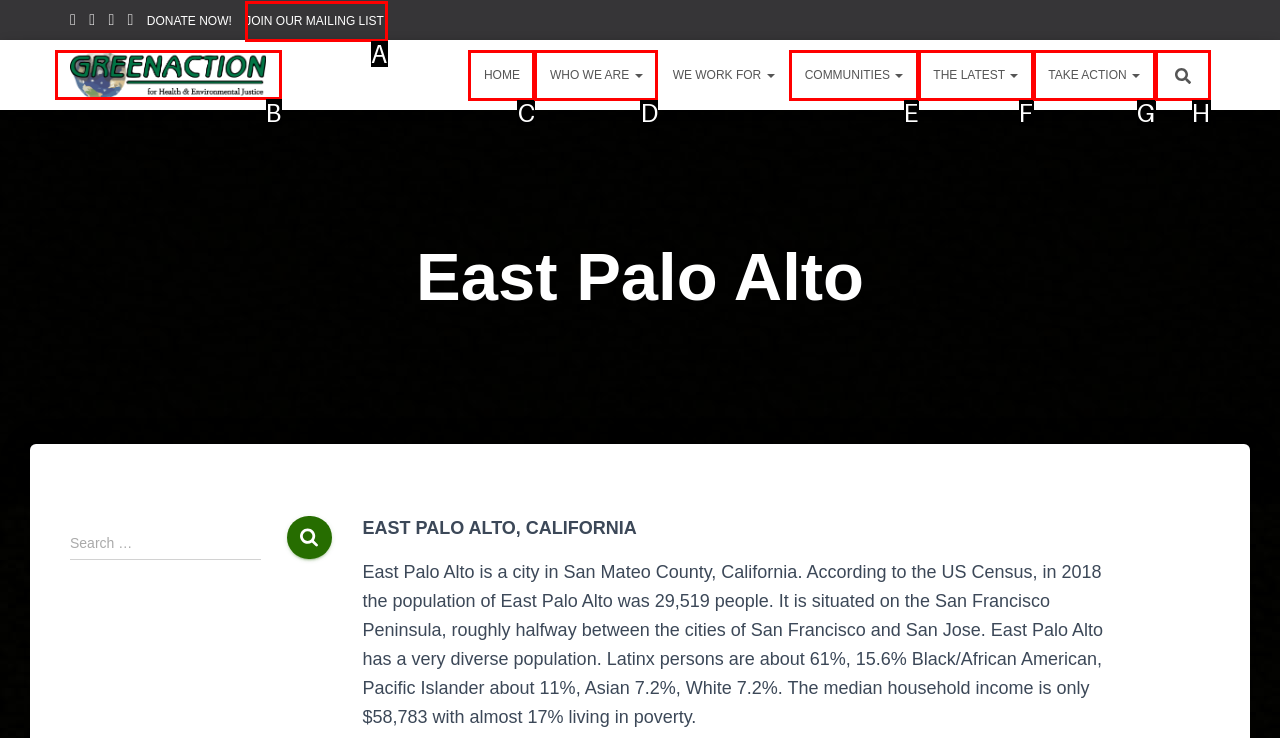Find the option that matches this description: Home
Provide the matching option's letter directly.

C